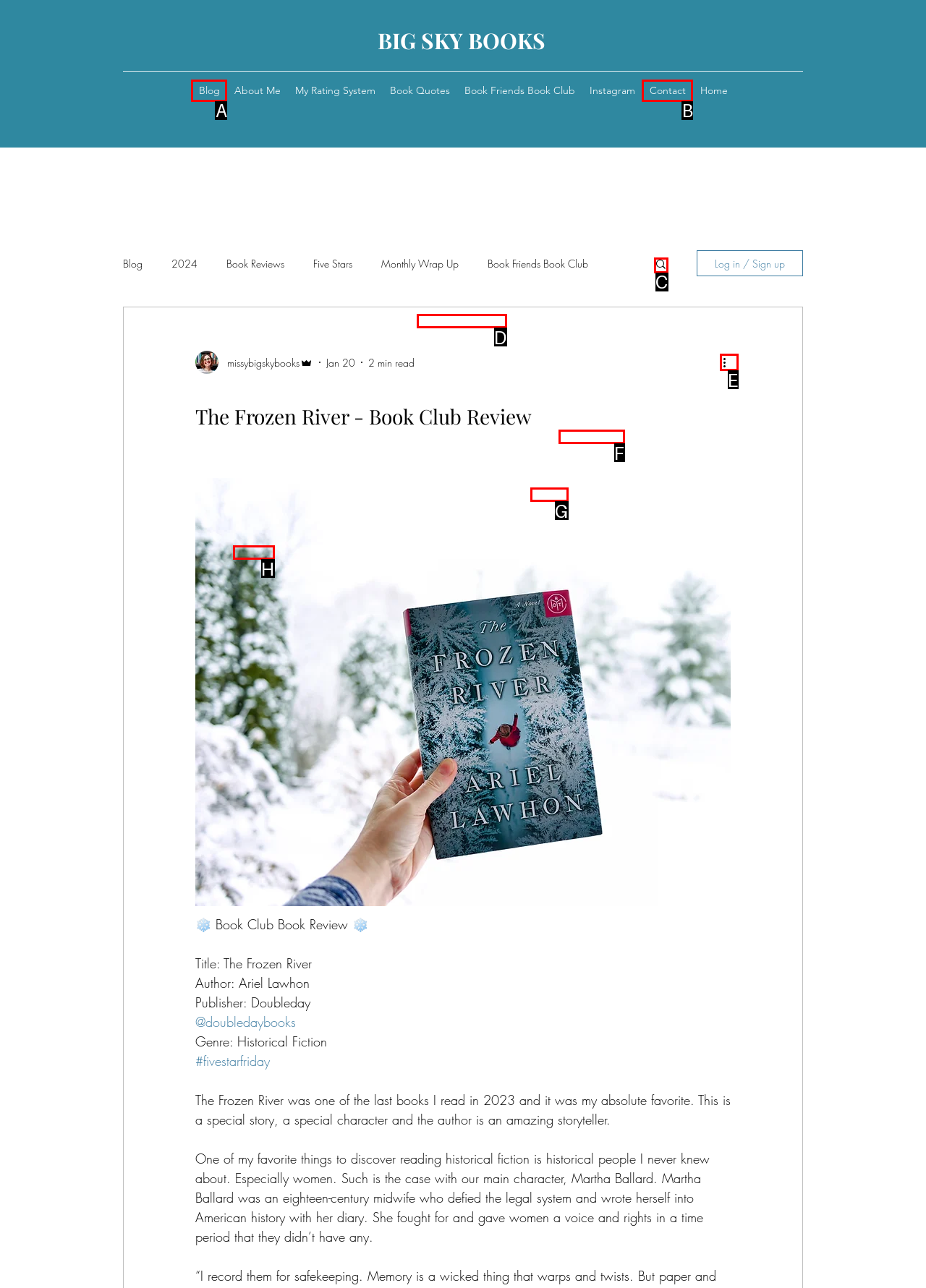Which choice should you pick to execute the task: Read more about 'The Frozen River' book review
Respond with the letter associated with the correct option only.

E